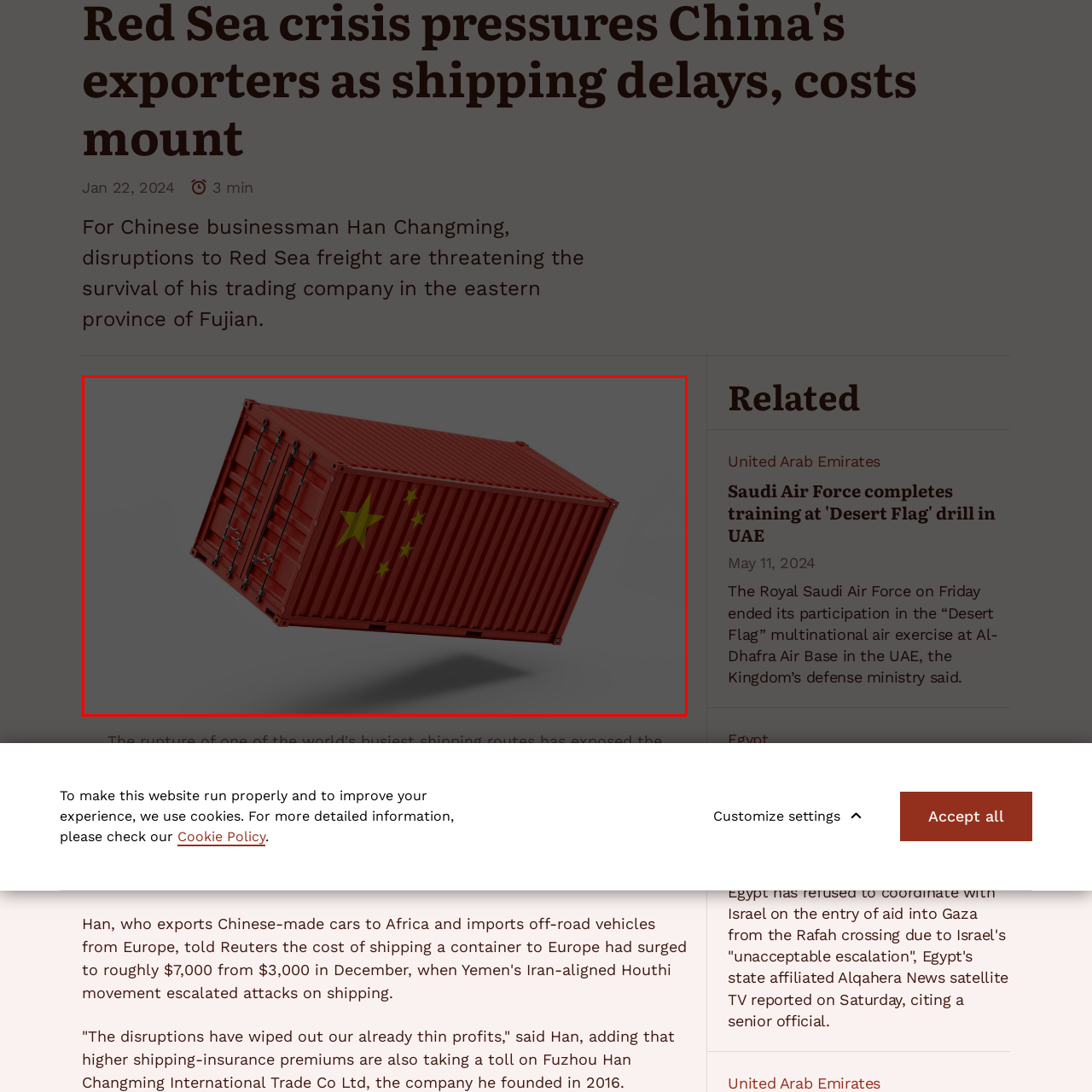Look at the image segment within the red box, Where is Han Changming's trading company located? Give a brief response in one word or phrase.

Fujian